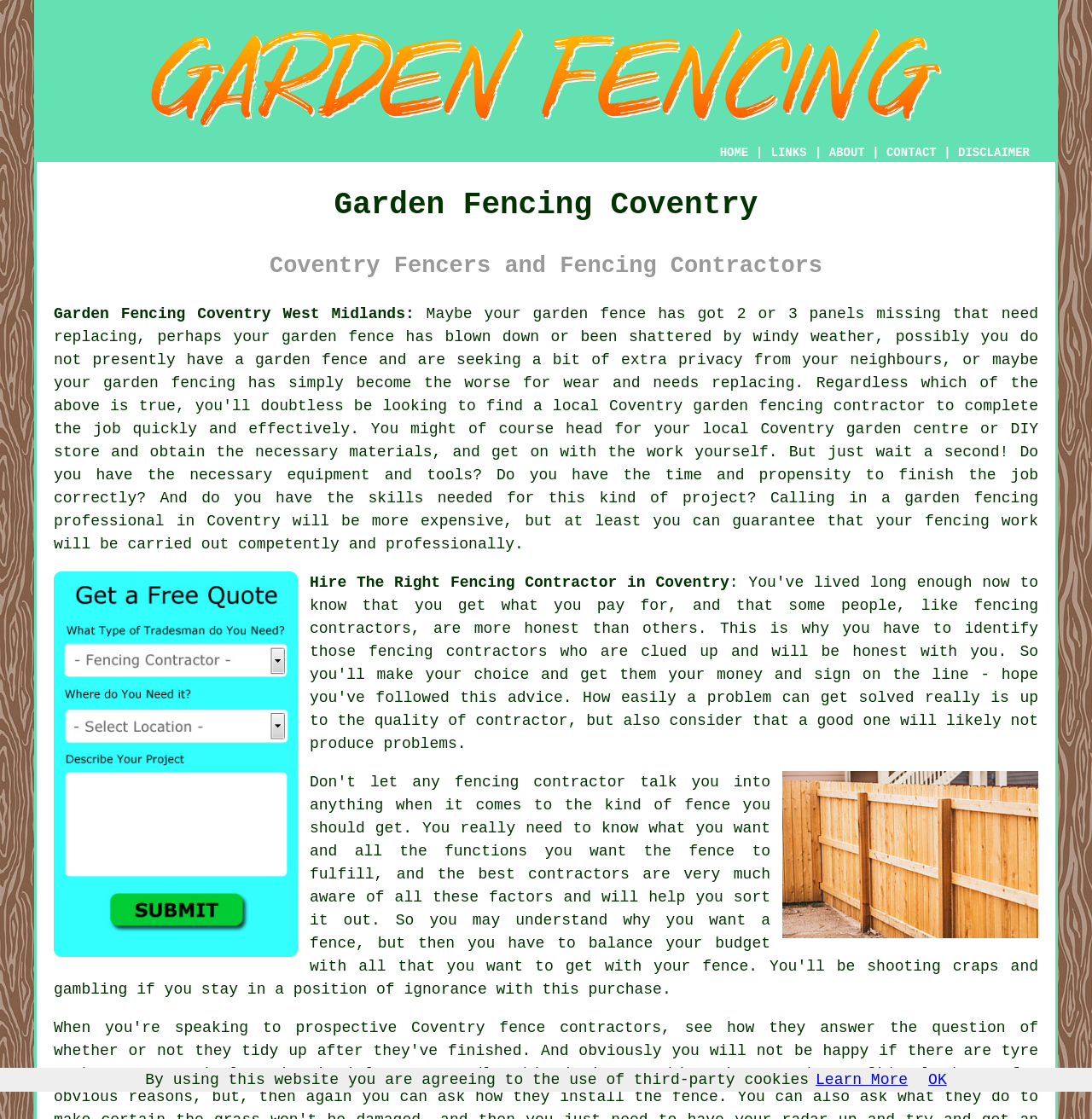Please determine the bounding box coordinates of the area that needs to be clicked to complete this task: 'Click on the 'HOME' link'. The coordinates must be four float numbers between 0 and 1, formatted as [left, top, right, bottom].

[0.659, 0.13, 0.685, 0.143]